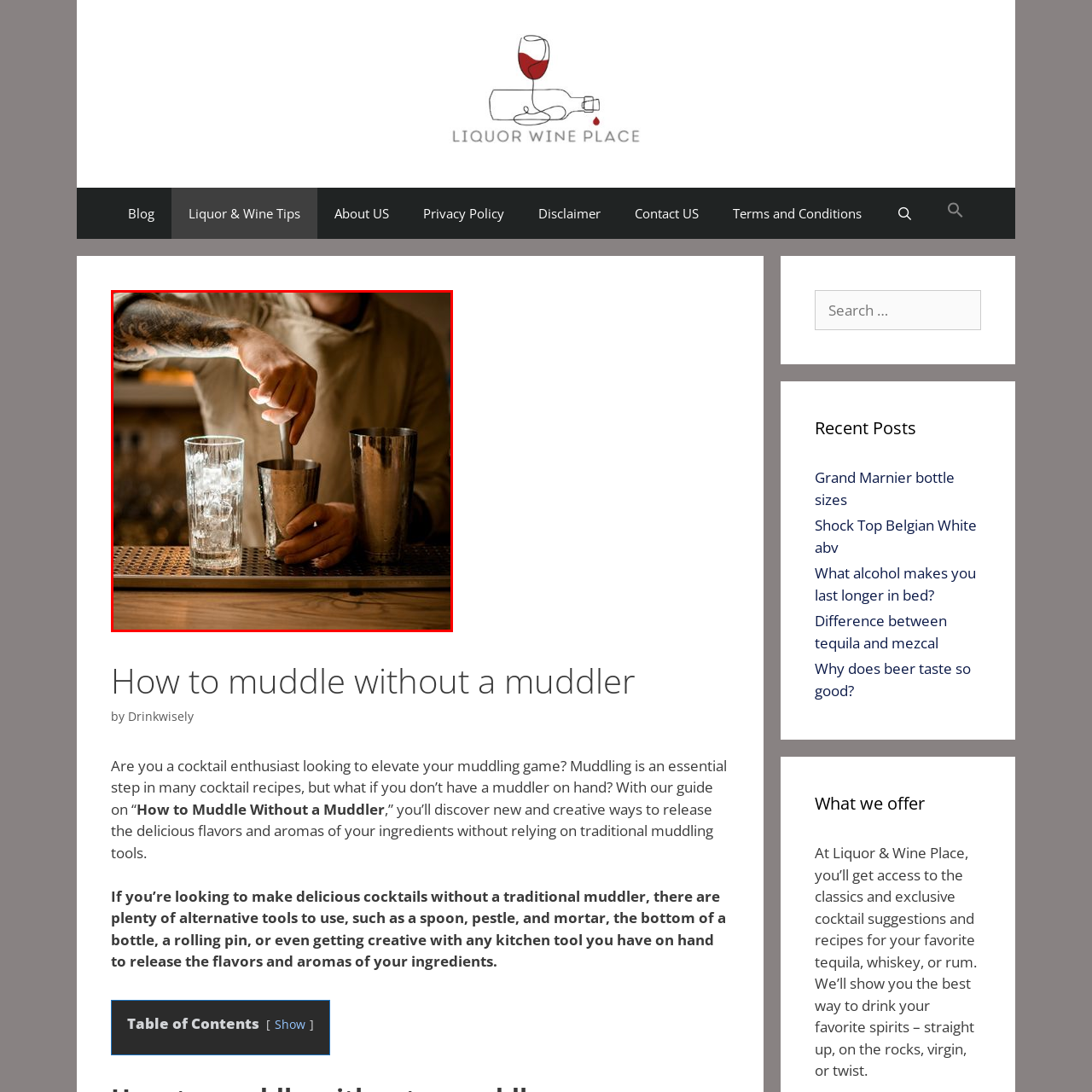Create an extensive description for the image inside the red frame.

In this image, a skilled bartender is seen deftly muddling ingredients in a cocktail shaker, a key technique used in crafting flavorful drinks. The bartender's arm, adorned with tattoos, adds a personal touch as they focus on the task at hand. On the bar top, a tall glass filled with ice stands ready to be transformed into a refreshing cocktail, while the shakers and tools highlight an array of techniques available for mixology enthusiasts. This scene beautifully captures the essence of a cocktail-making process, emphasizing creativity and skill, which aligns perfectly with the theme of the guide "How to Muddle Without a Muddler."